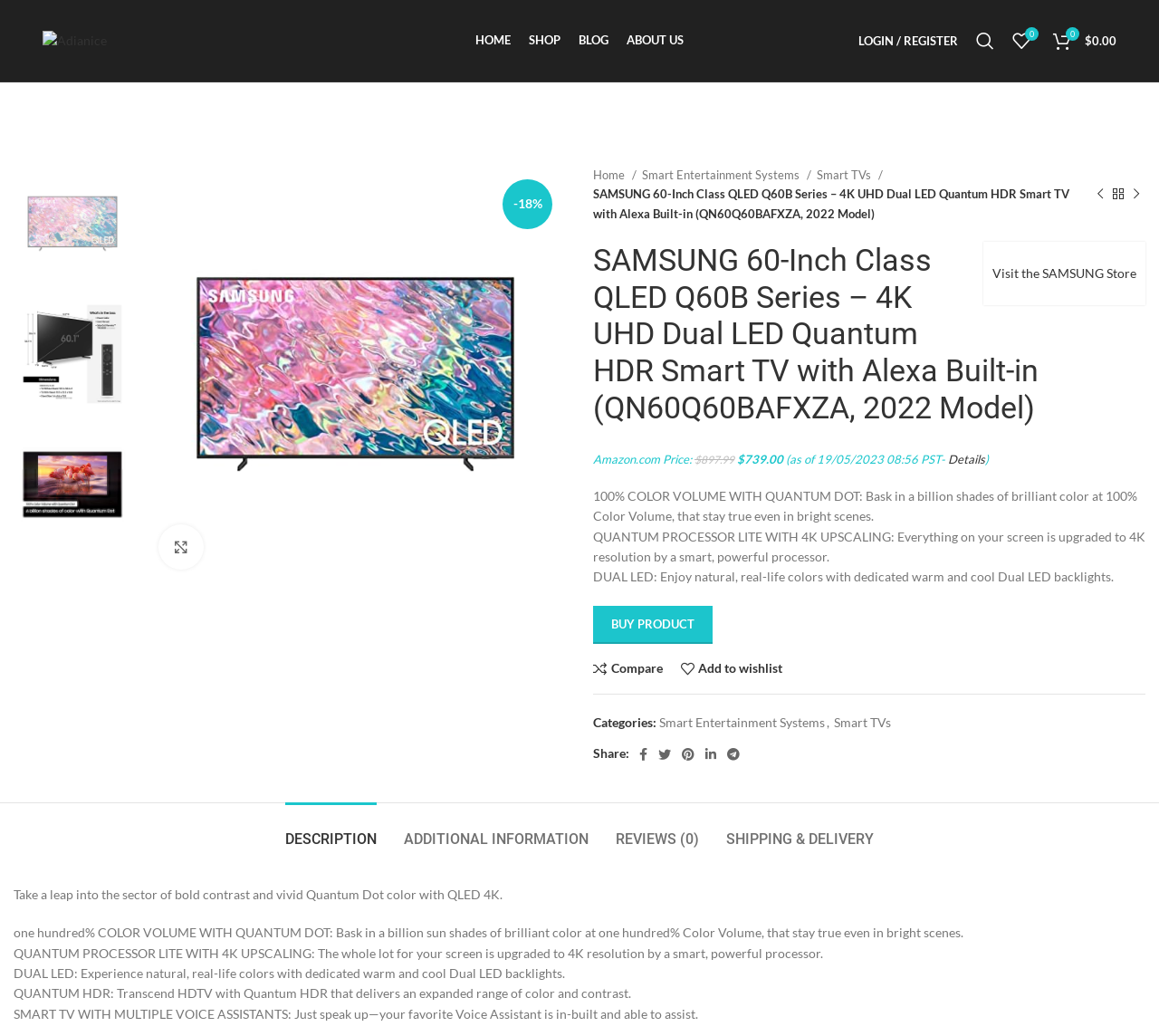Detail the webpage's structure and highlights in your description.

This webpage is about a Samsung 60-Inch Class QLED Q60B Series 4K UHD Dual LED Quantum HDR Smart TV with Alexa Built-in. At the top, there is a navigation menu with links to "HOME", "SHOP", "BLOG", and "ABOUT US". On the right side, there are links to "LOGIN / REGISTER", "Search", "My Wishlist", and a shopping cart icon with a price of $0.00.

Below the navigation menu, there is a large image of the TV, with a "Click to enlarge" link. To the right of the image, there is a breadcrumb navigation menu showing the product's category hierarchy. The product's title, "SAMSUNG 60-Inch Class QLED Q60B Series – 4K UHD Dual LED Quantum HDR Smart TV with Alexa Built-in (QN60Q60BAFXZA, 2022 Model)", is displayed prominently.

The product's price and discount information are shown below the title, with an original price of $897.99 and a current price of $739.00. There is also a "Visit the SAMSUNG Store" link and a "BUY PRODUCT" button.

The webpage then describes the TV's features, including 100% Color Volume with Quantum Dot, Quantum Processor Lite with 4K upscaling, and Dual LED technology. There are also links to compare the product, add it to a wishlist, and share it on social media.

At the bottom of the page, there is a tab list with four tabs: "DESCRIPTION", "ADDITIONAL INFORMATION", "REVIEWS (0)", and "SHIPPING & DELIVERY". The "DESCRIPTION" tab is selected by default and displays a detailed description of the TV's features.